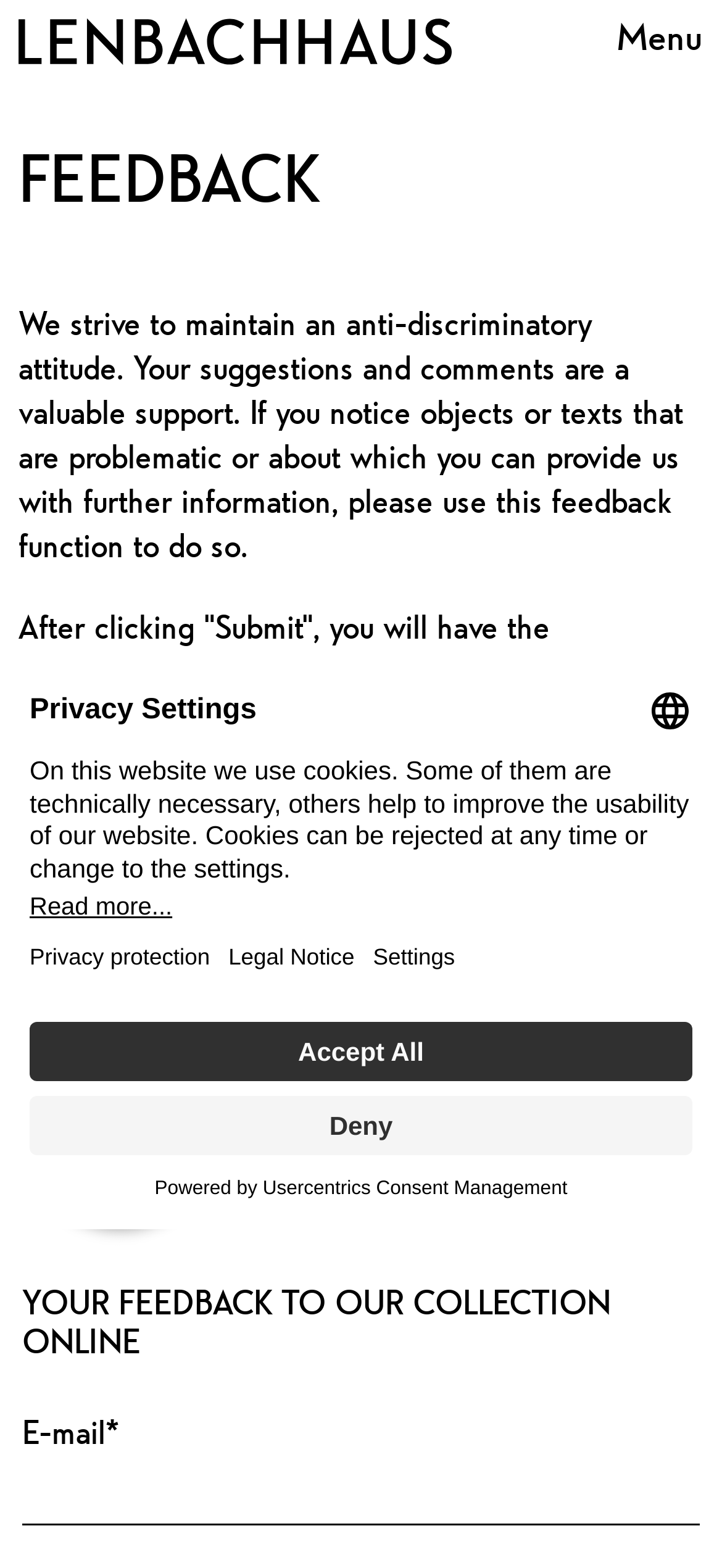Highlight the bounding box coordinates of the region I should click on to meet the following instruction: "search for presentations".

None